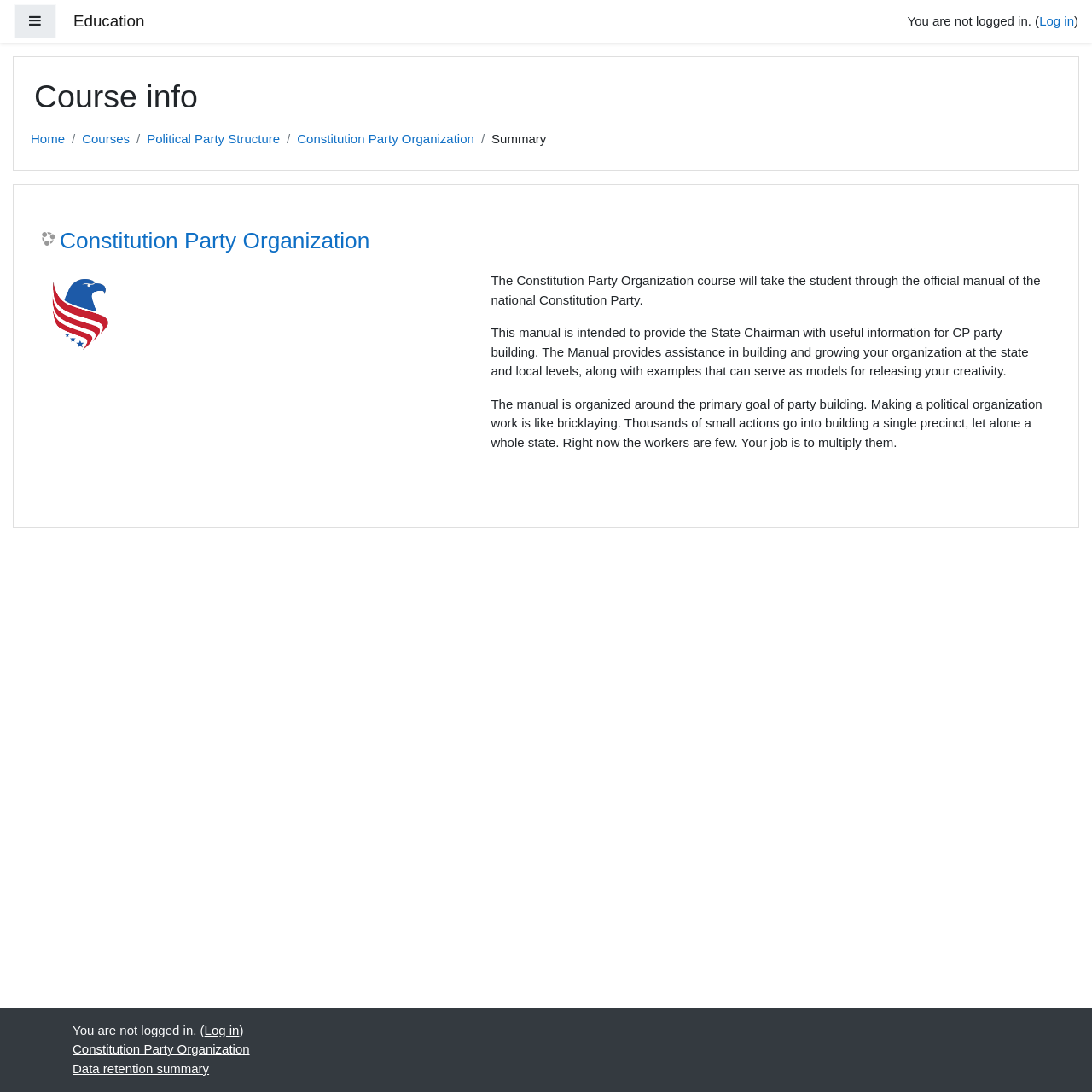Please find the bounding box coordinates of the element that needs to be clicked to perform the following instruction: "read reviews". The bounding box coordinates should be four float numbers between 0 and 1, represented as [left, top, right, bottom].

None